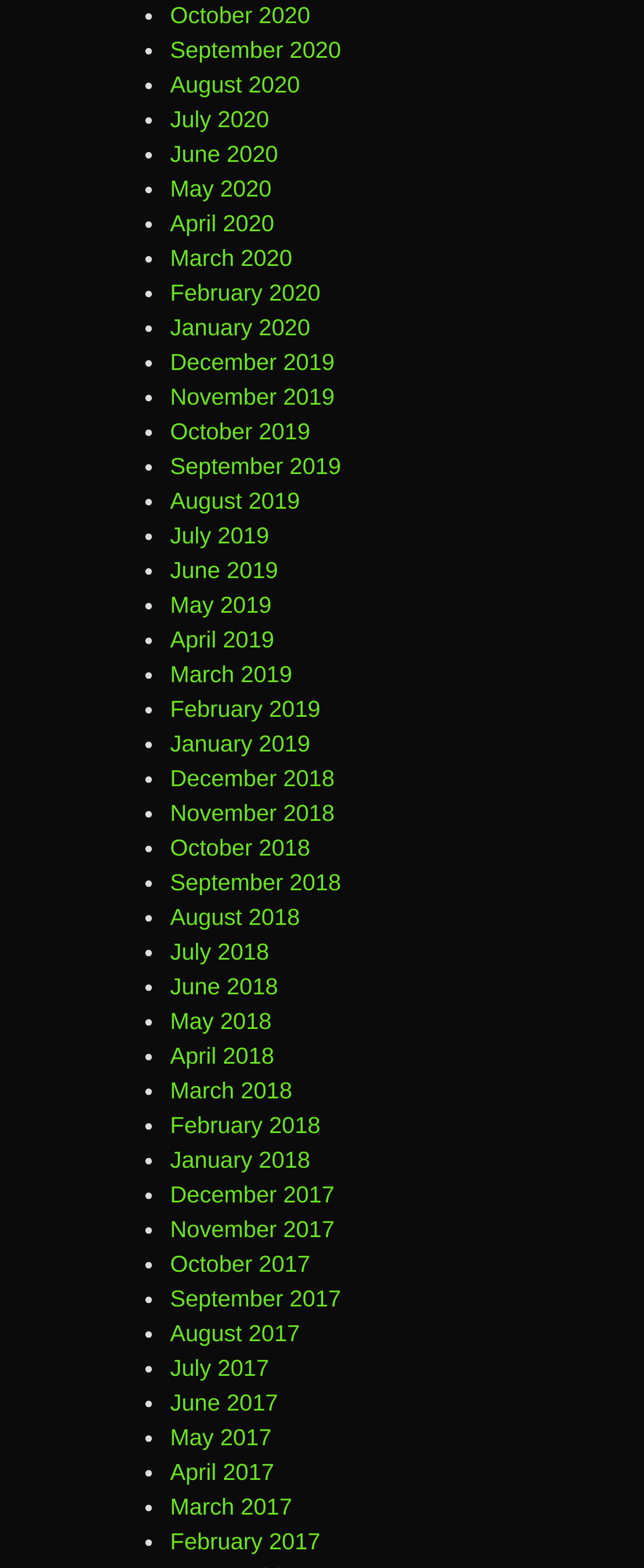Provide a one-word or short-phrase response to the question:
How many links are there for 2019?

12